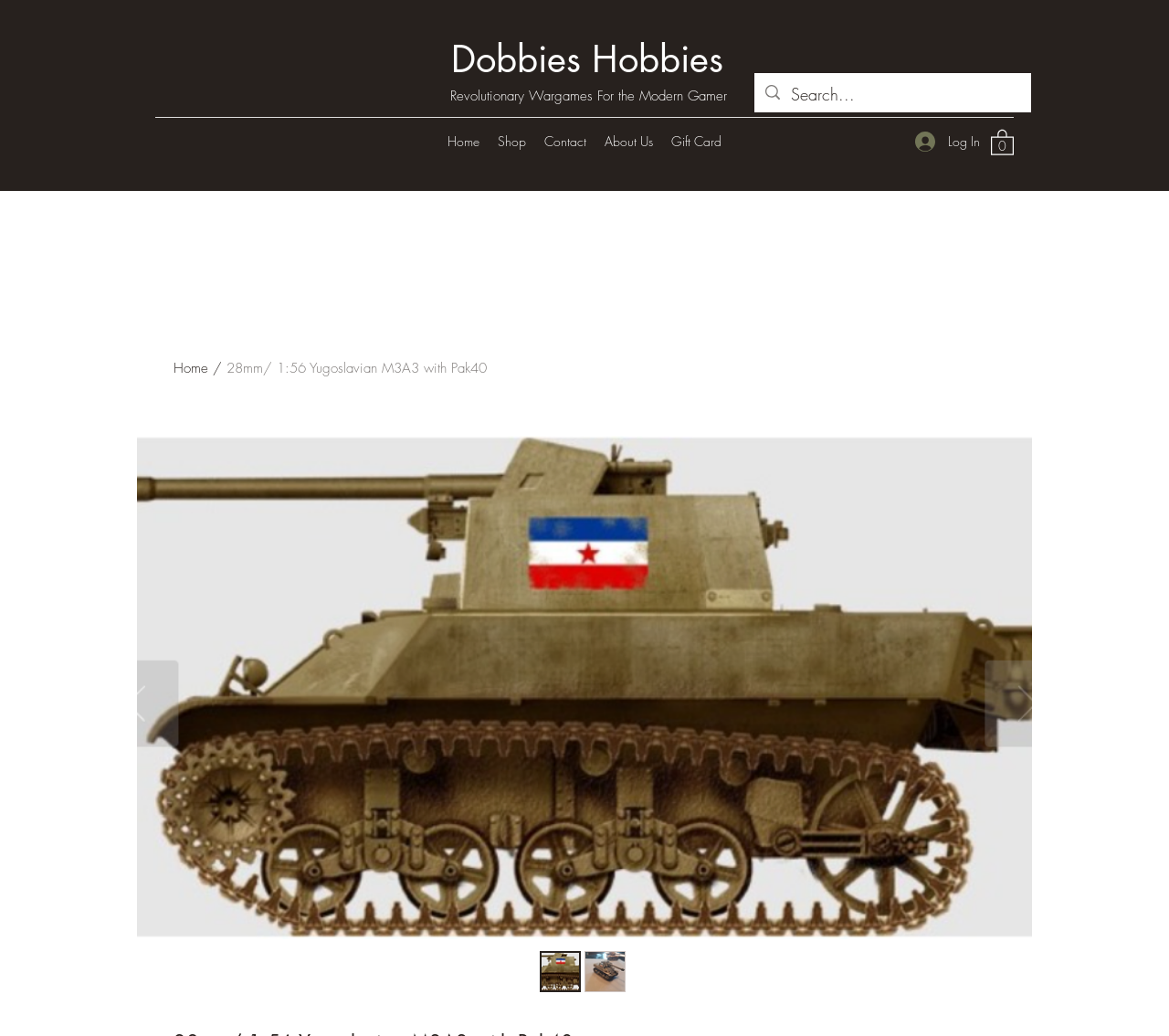Please identify the bounding box coordinates of the element's region that I should click in order to complete the following instruction: "Log in to the website". The bounding box coordinates consist of four float numbers between 0 and 1, i.e., [left, top, right, bottom].

[0.772, 0.12, 0.842, 0.153]